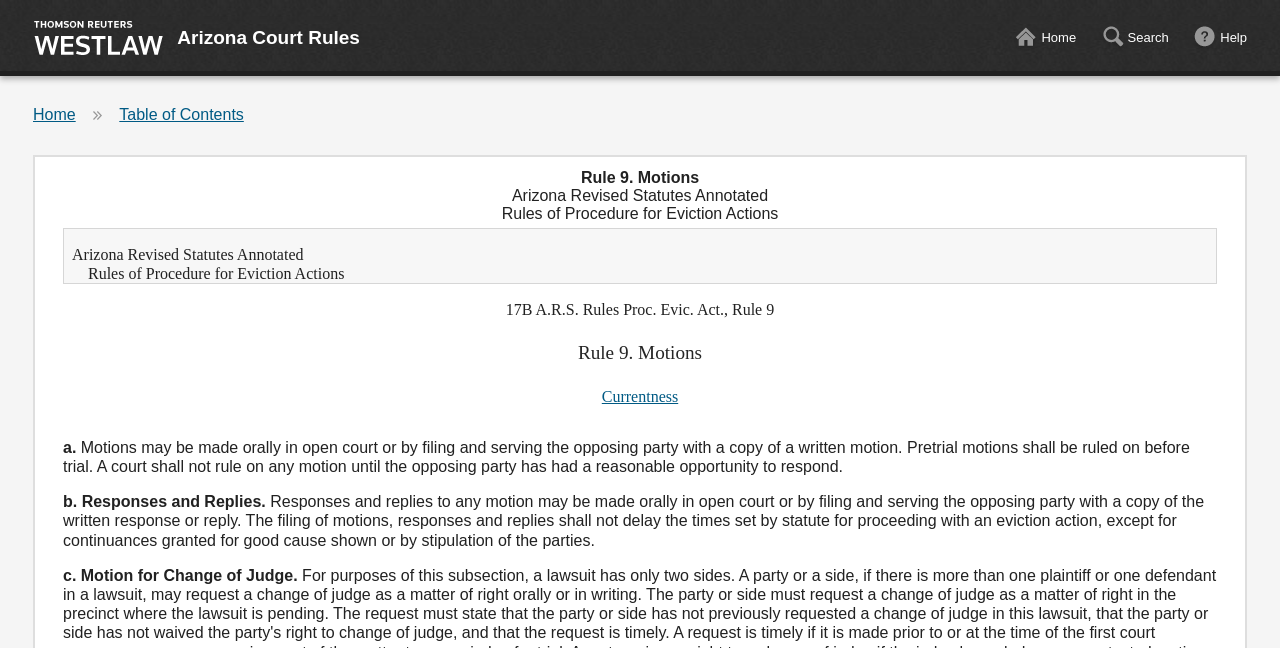Utilize the details in the image to thoroughly answer the following question: What is the purpose of the 'Currentness' link?

The link 'Currentness' is present on the webpage, suggesting that it allows users to check the currentness of the court rules or related information.